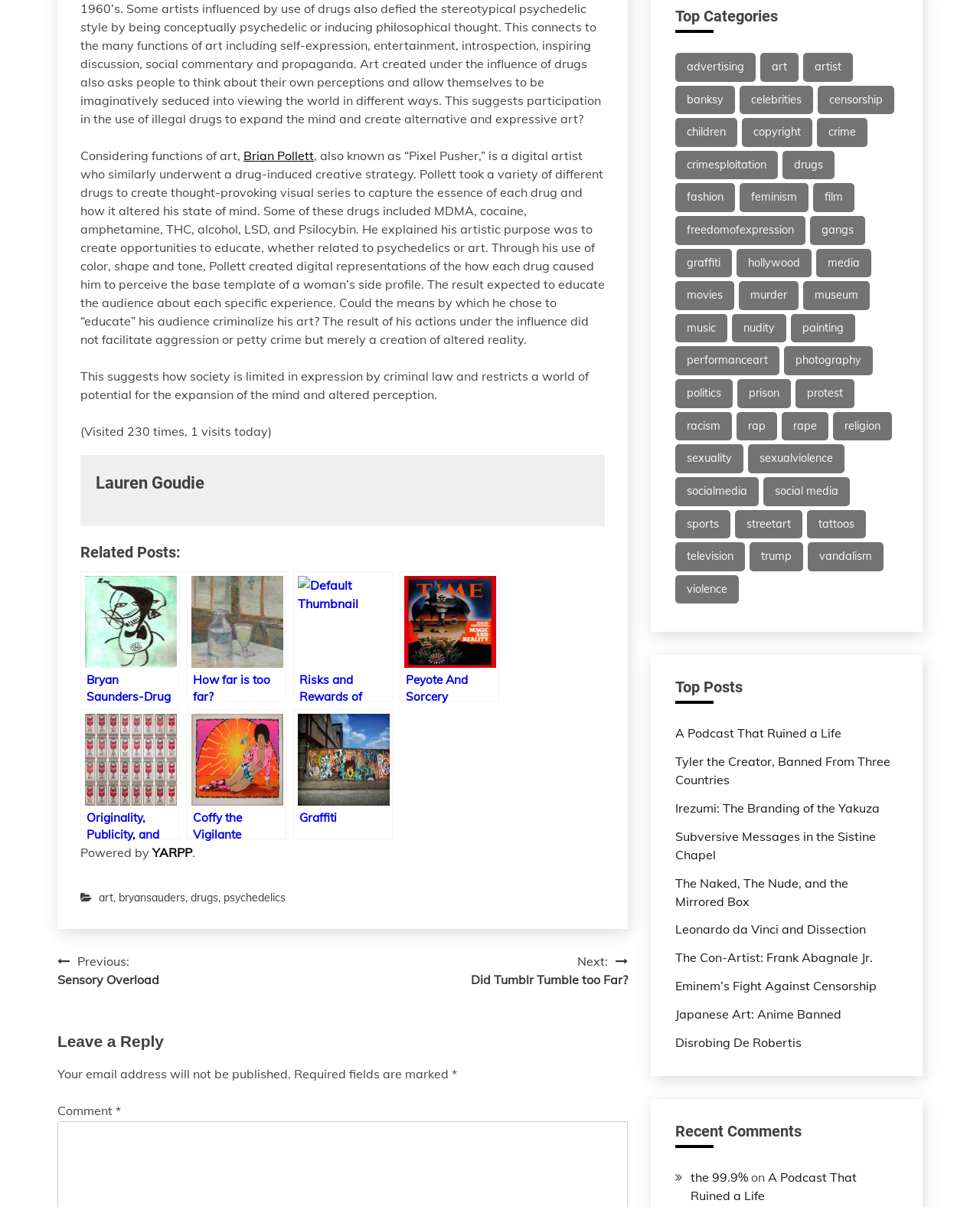Respond with a single word or phrase for the following question: 
What is the purpose of Brian Pollett's art?

To educate